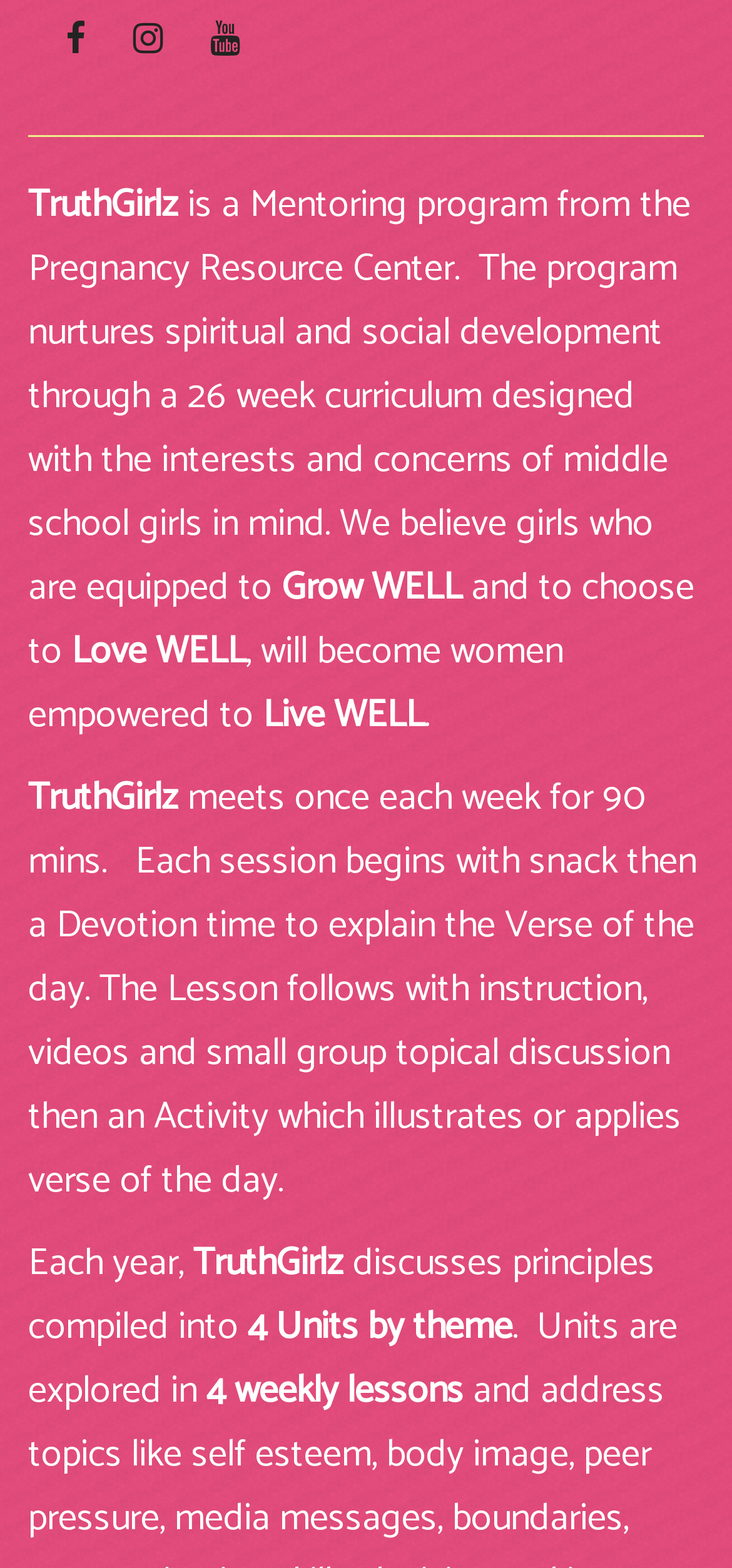Identify the bounding box of the HTML element described as: "Facebook".

[0.077, 0.013, 0.131, 0.035]